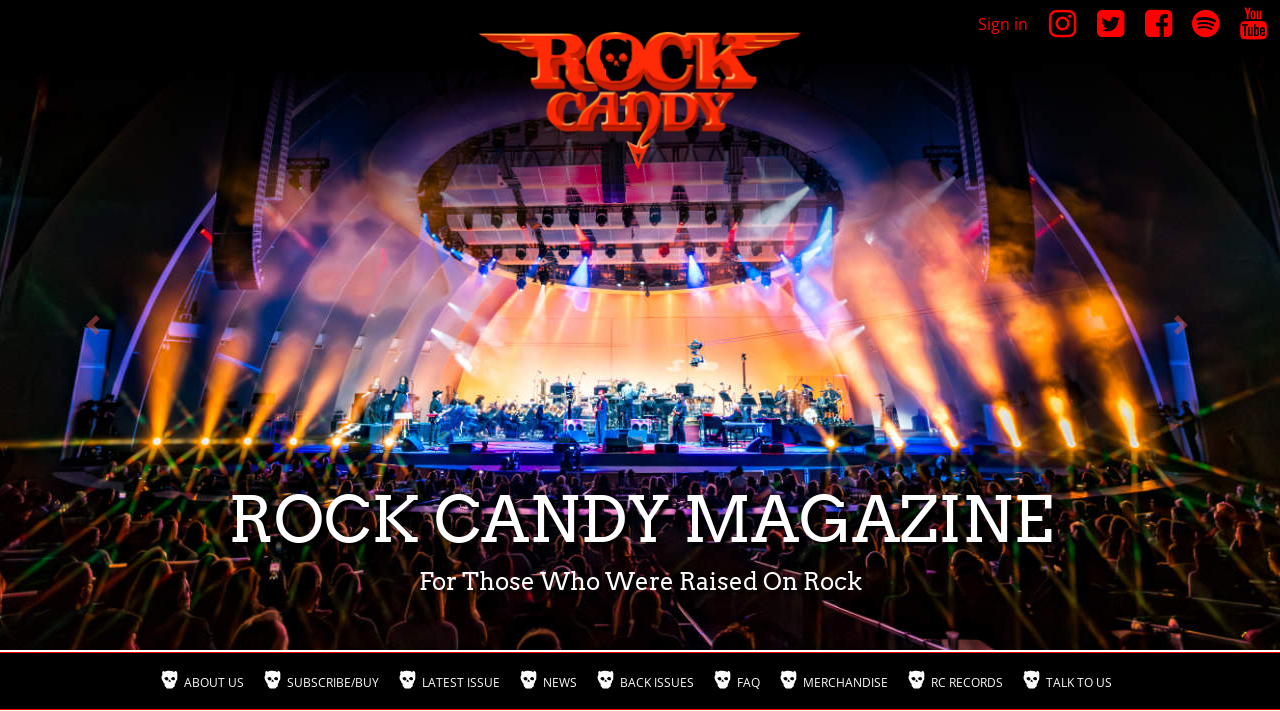Please specify the bounding box coordinates of the element that should be clicked to execute the given instruction: 'View the latest issue'. Ensure the coordinates are four float numbers between 0 and 1, expressed as [left, top, right, bottom].

[0.311, 0.93, 0.406, 0.986]